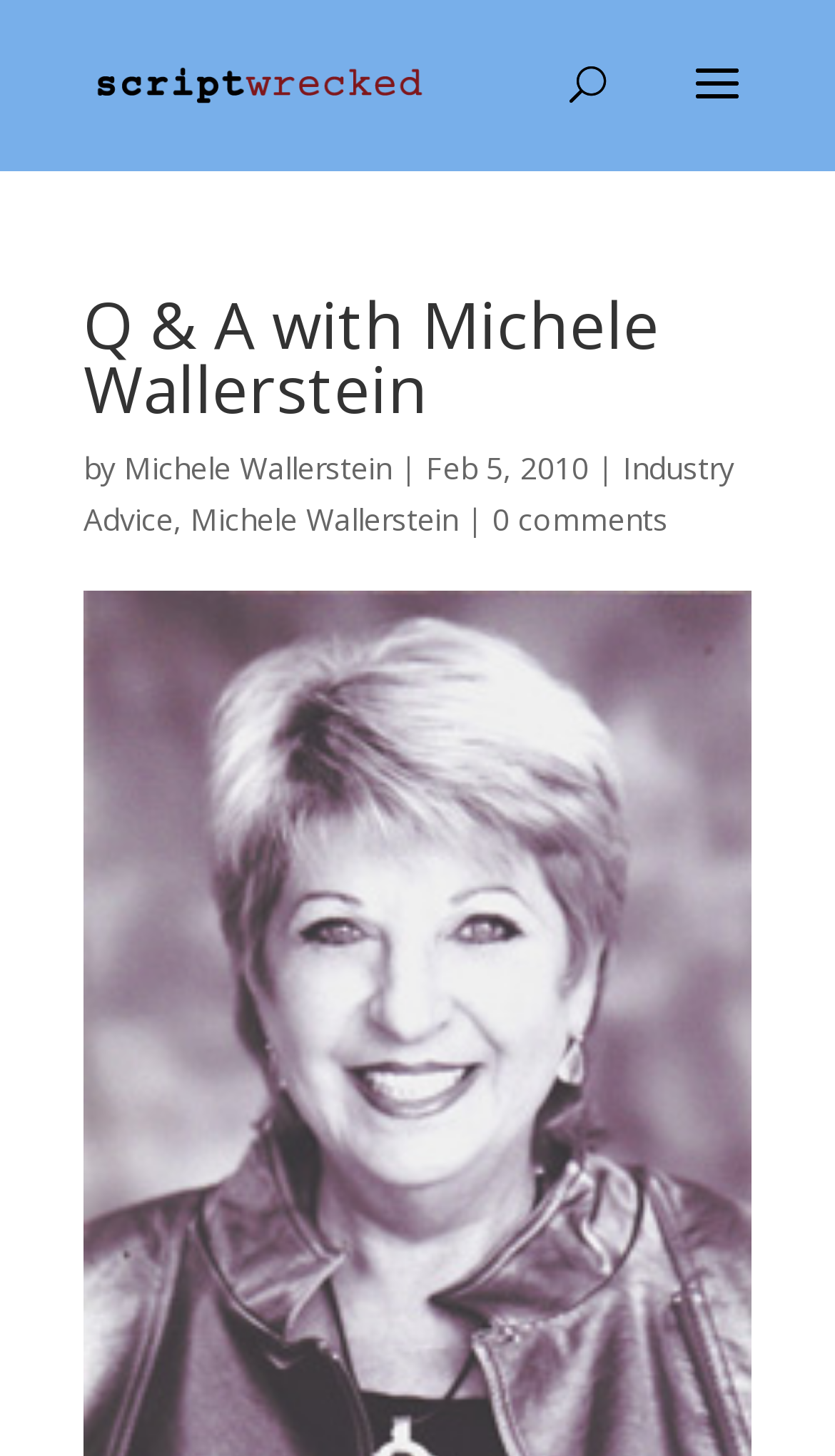What is the category of the article?
Look at the image and provide a short answer using one word or a phrase.

Industry Advice